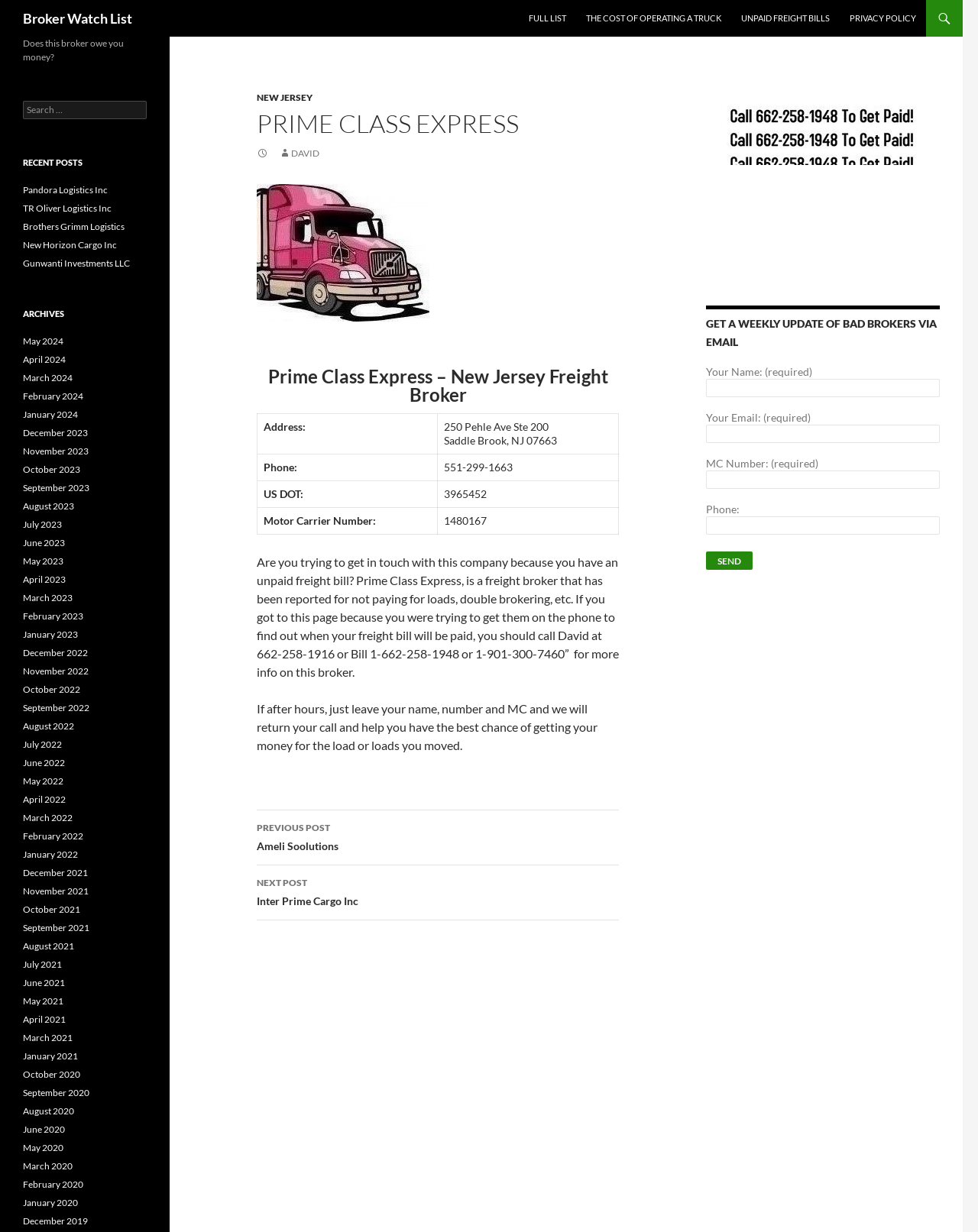What is the phone number to contact David?
Please provide a comprehensive answer based on the contents of the image.

The phone number to contact David can be found in the static text 'If after hours, just leave your name, number and MC and we will return your call and help you have the best chance of getting your money for the load or loads you moved.' which is located in the article section of the webpage.